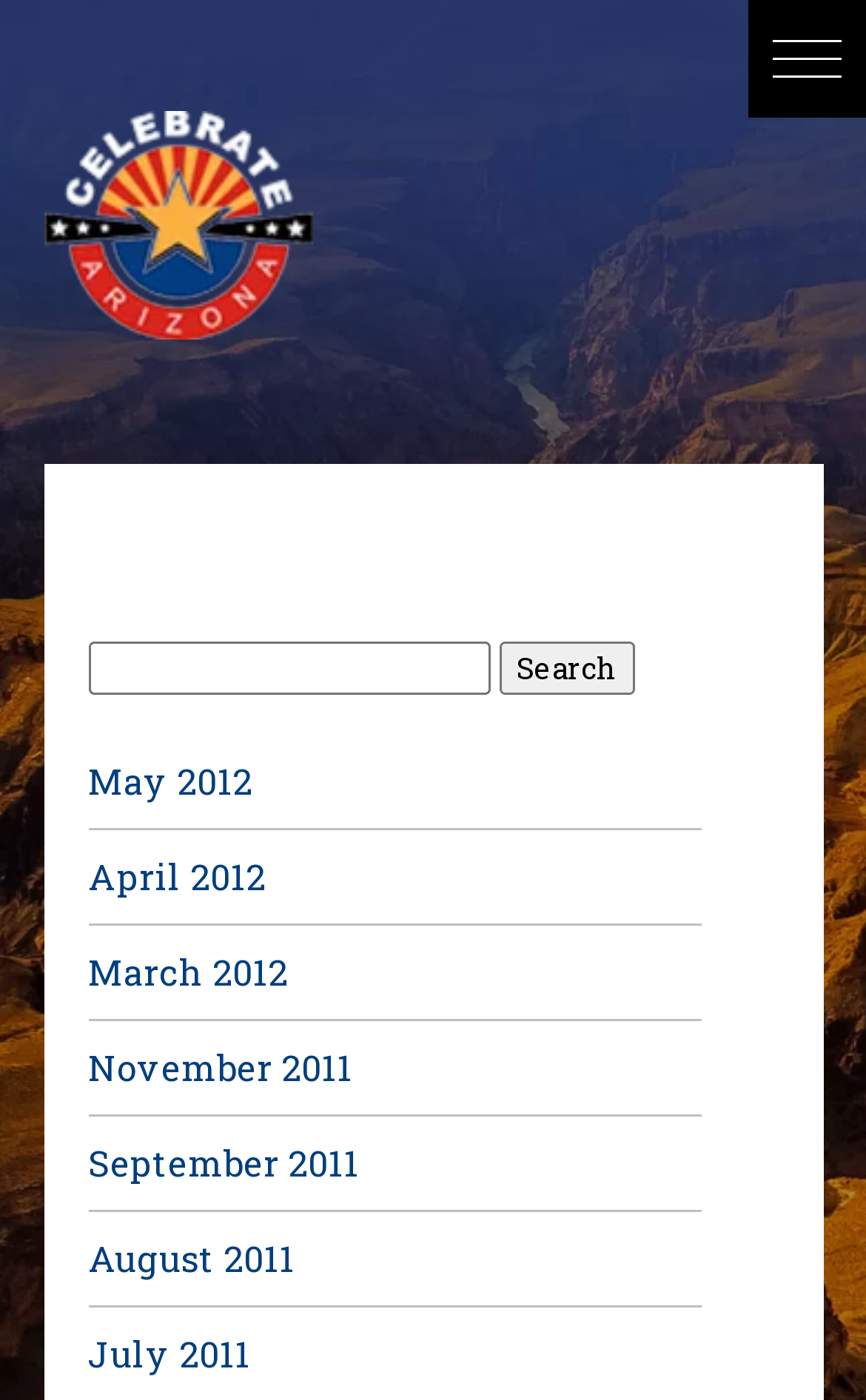How many links are available for archives?
Kindly answer the question with as much detail as you can.

The webpage has a section for archives, which contains links to previous months. By examining the bounding box coordinates, I can see that there are 7 links available, ranging from May 2012 to July 2011.